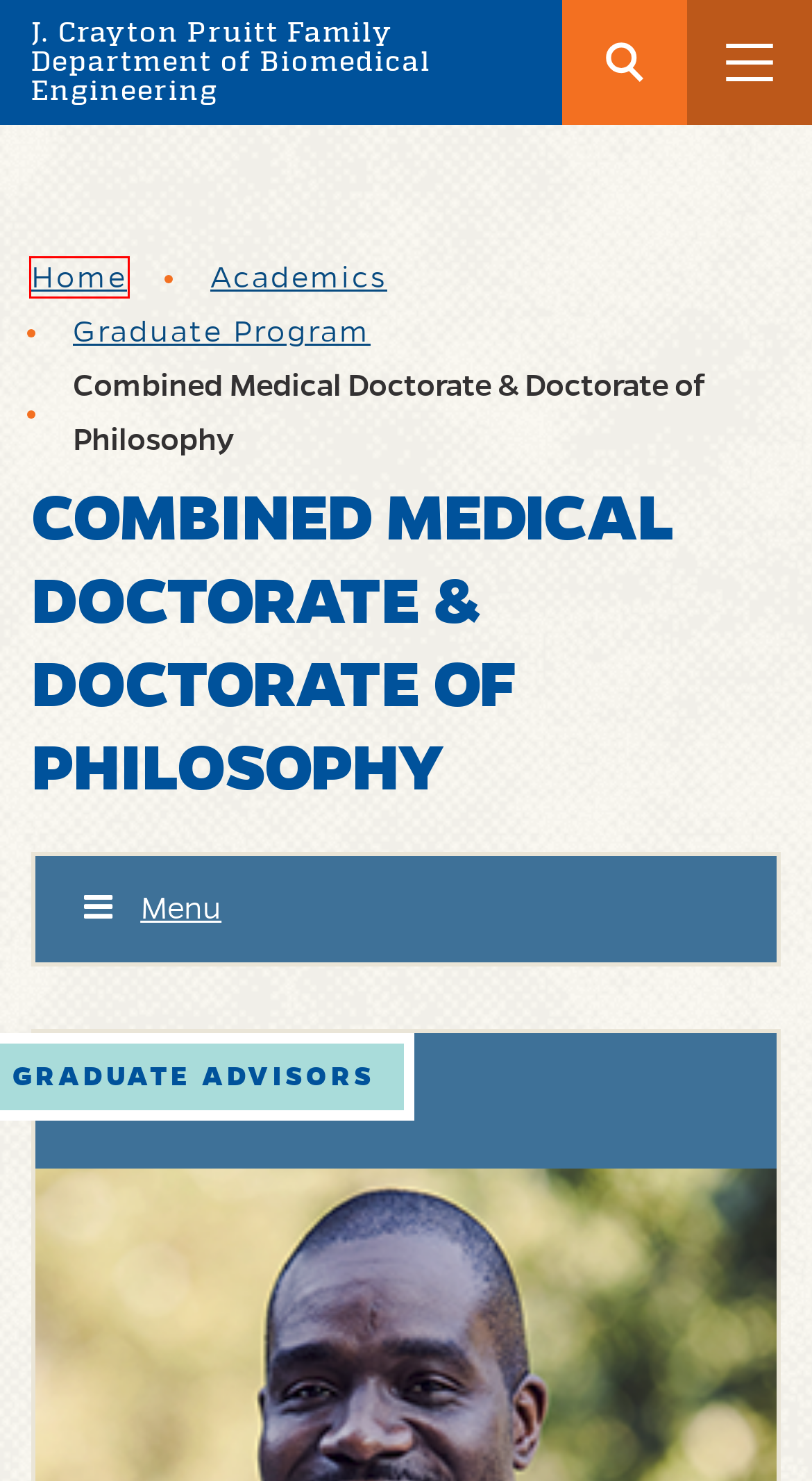Review the webpage screenshot and focus on the UI element within the red bounding box. Select the best-matching webpage description for the new webpage that follows after clicking the highlighted element. Here are the candidates:
A. Graduate Program – J. Crayton Pruitt Family Department of Biomedical Engineering
B. J. Crayton Pruitt Family Department of Biomedical Engineering – University of Florida
C. Lakiesha N. Williams, Ph.D. – J. Crayton Pruitt Family Department of Biomedical Engineering
D. Home | University of Florida
E. BME News – J. Crayton Pruitt Family Department of Biomedical Engineering
F. Contact Us – J. Crayton Pruitt Family Department of Biomedical Engineering
G. Alumni & Giving – J. Crayton Pruitt Family Department of Biomedical Engineering
H. MD - PhD Training Program » College of Medicine » University of Florida

B